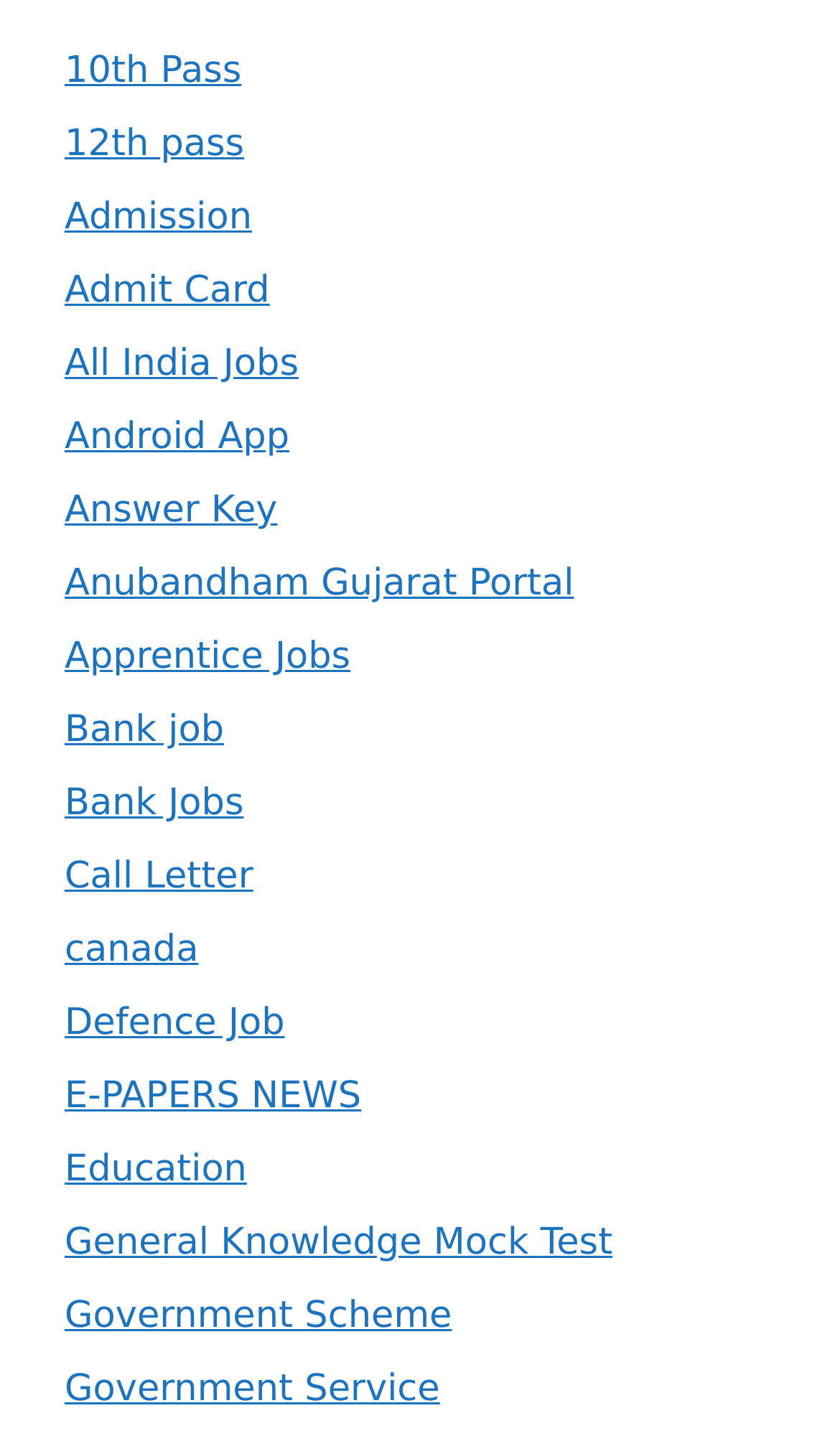What are the different types of jobs listed on this webpage?
Provide a detailed and well-explained answer to the question.

By analyzing the links on the webpage, I can see that there are various types of jobs listed, including Government jobs, Bank jobs, and Defence jobs. These links are categorized under different sections, indicating that the webpage provides information and resources for individuals looking for employment opportunities in these fields.